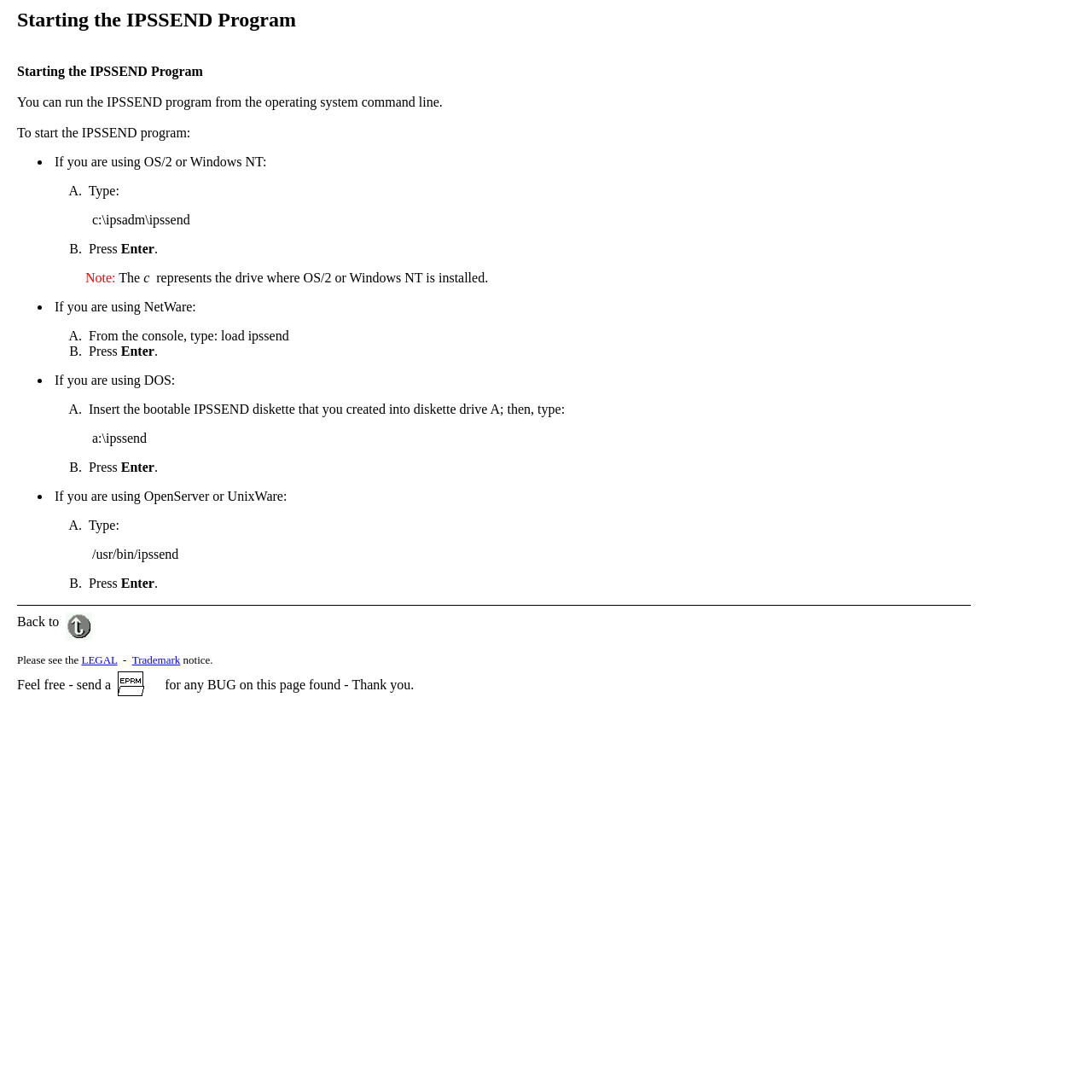Determine the bounding box of the UI component based on this description: "parent_node: Starting the IPSSEND Program". The bounding box coordinates should be four float values between 0 and 1, i.e., [left, top, right, bottom].

[0.06, 0.562, 0.085, 0.576]